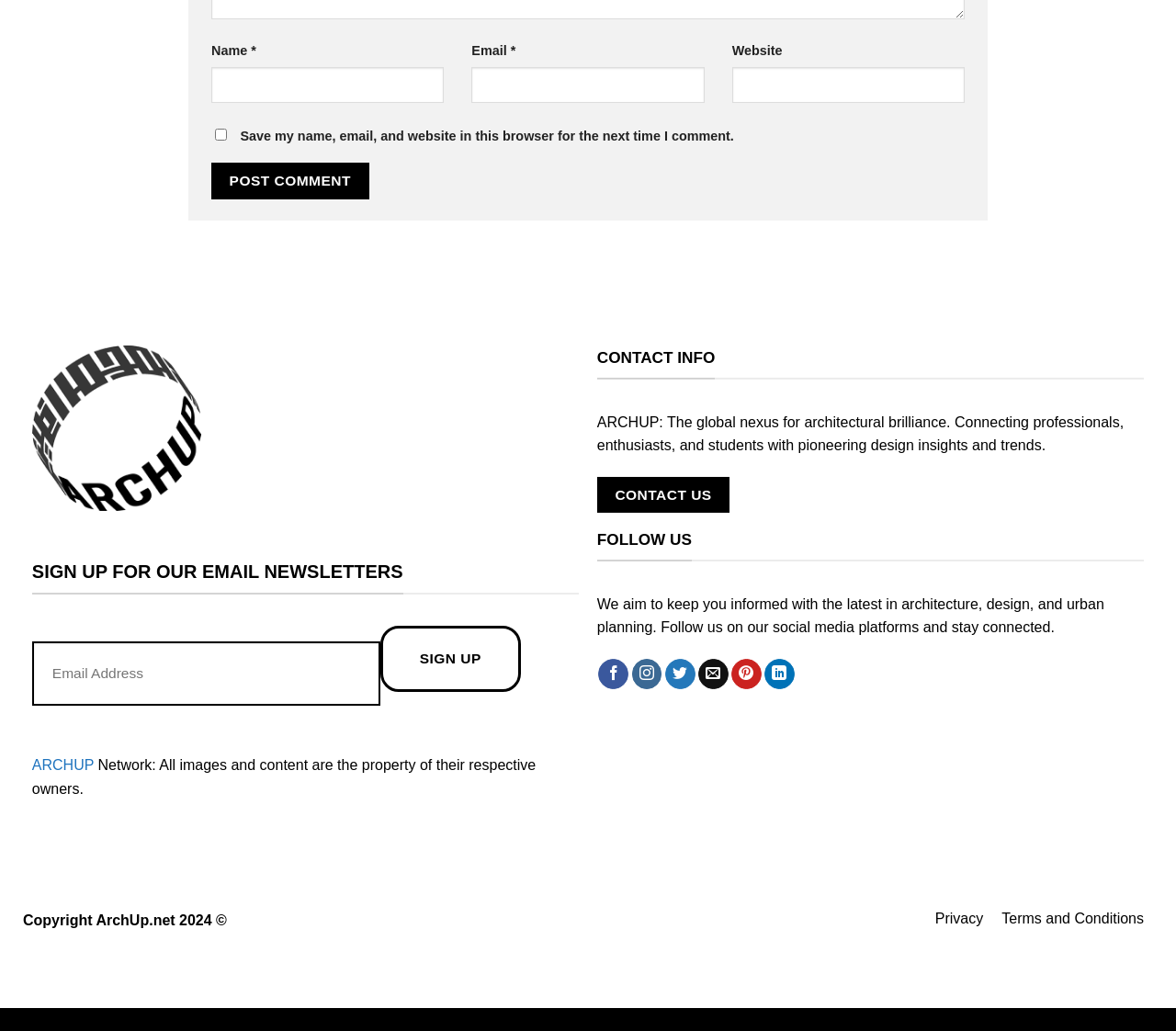Determine the bounding box of the UI component based on this description: "parent_node: Name * name="author"". The bounding box coordinates should be four float values between 0 and 1, i.e., [left, top, right, bottom].

[0.18, 0.065, 0.378, 0.1]